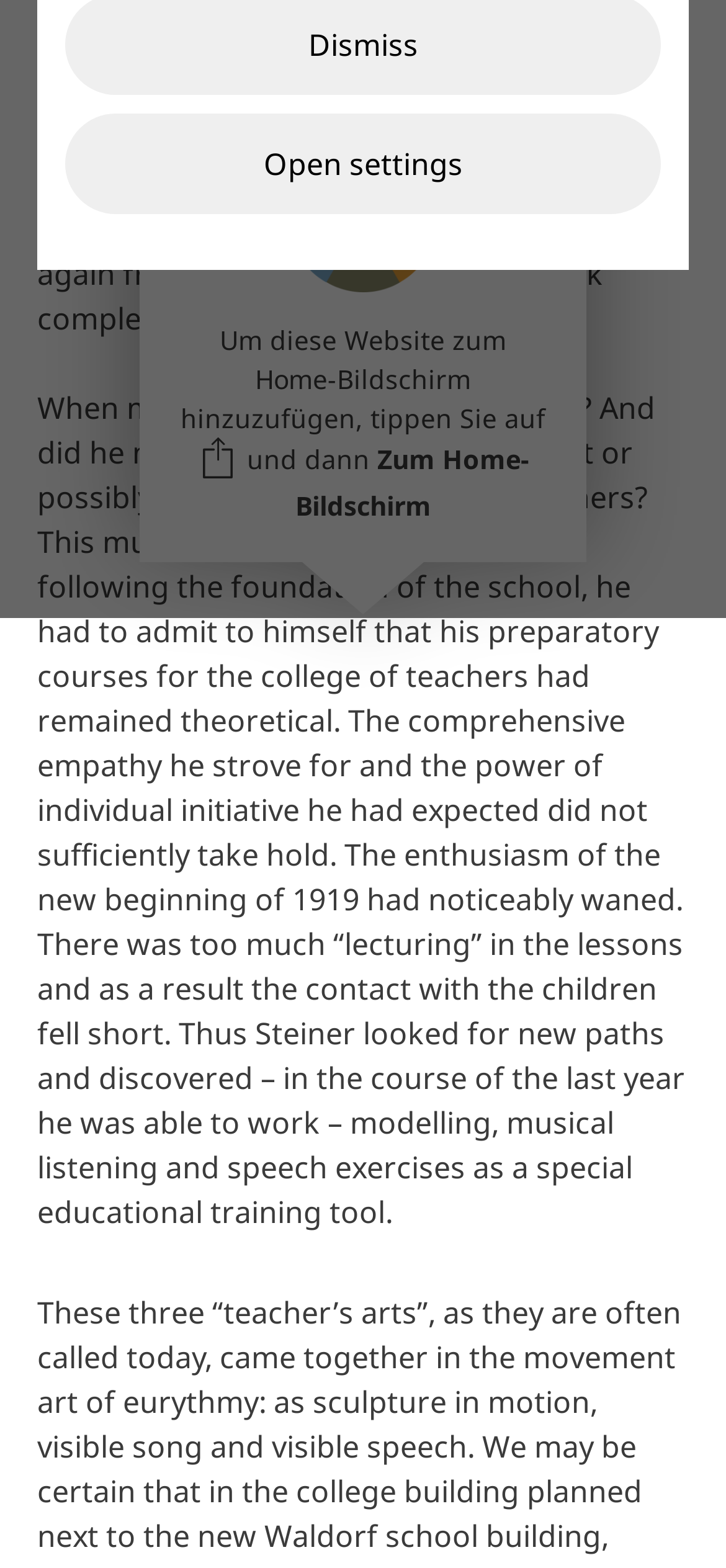Identify the bounding box of the HTML element described as: "Order of single issue".

[0.115, 0.196, 0.538, 0.222]